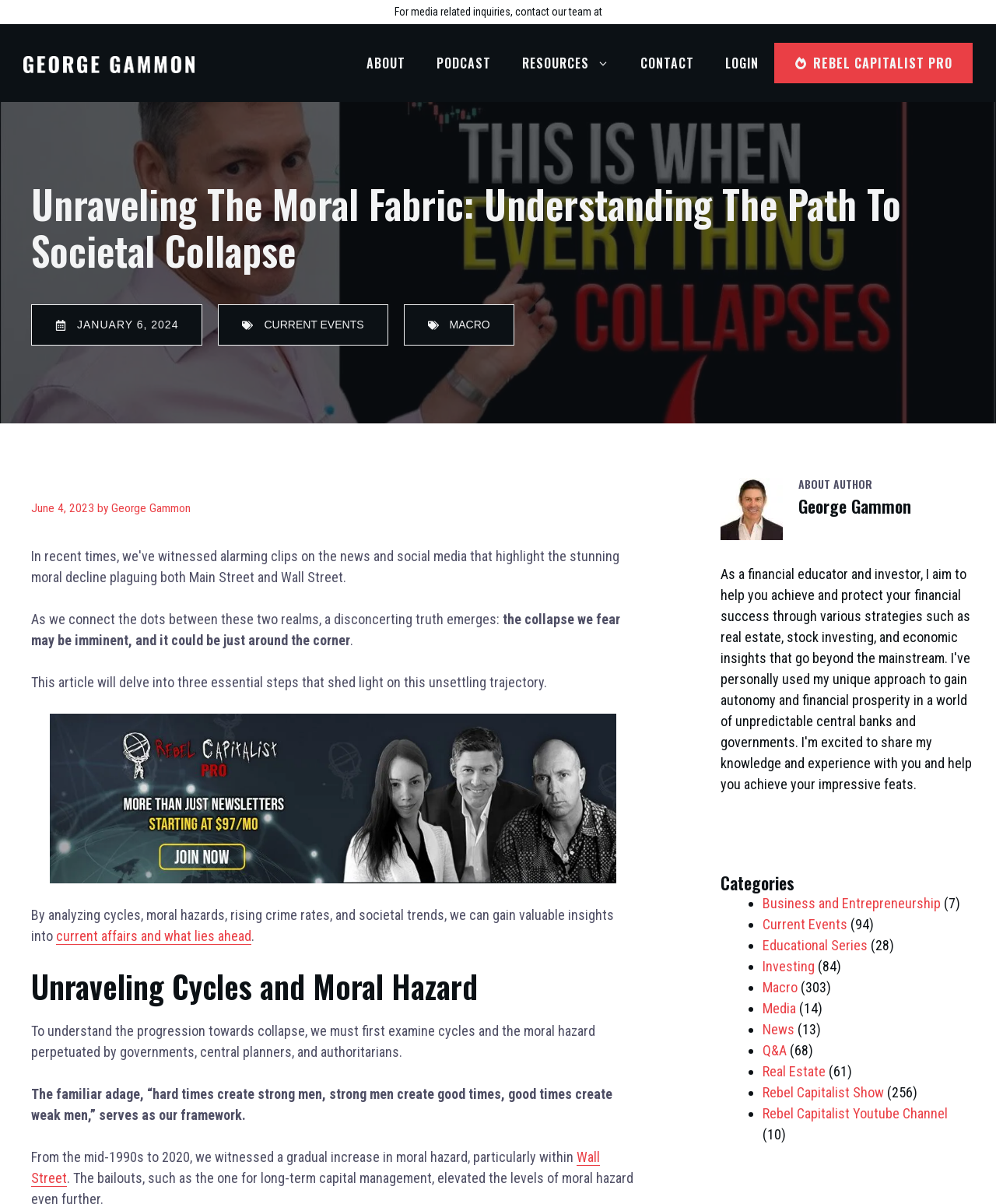Determine the bounding box coordinates of the region to click in order to accomplish the following instruction: "Click the 'LOGIN' link". Provide the coordinates as four float numbers between 0 and 1, specifically [left, top, right, bottom].

[0.712, 0.033, 0.777, 0.072]